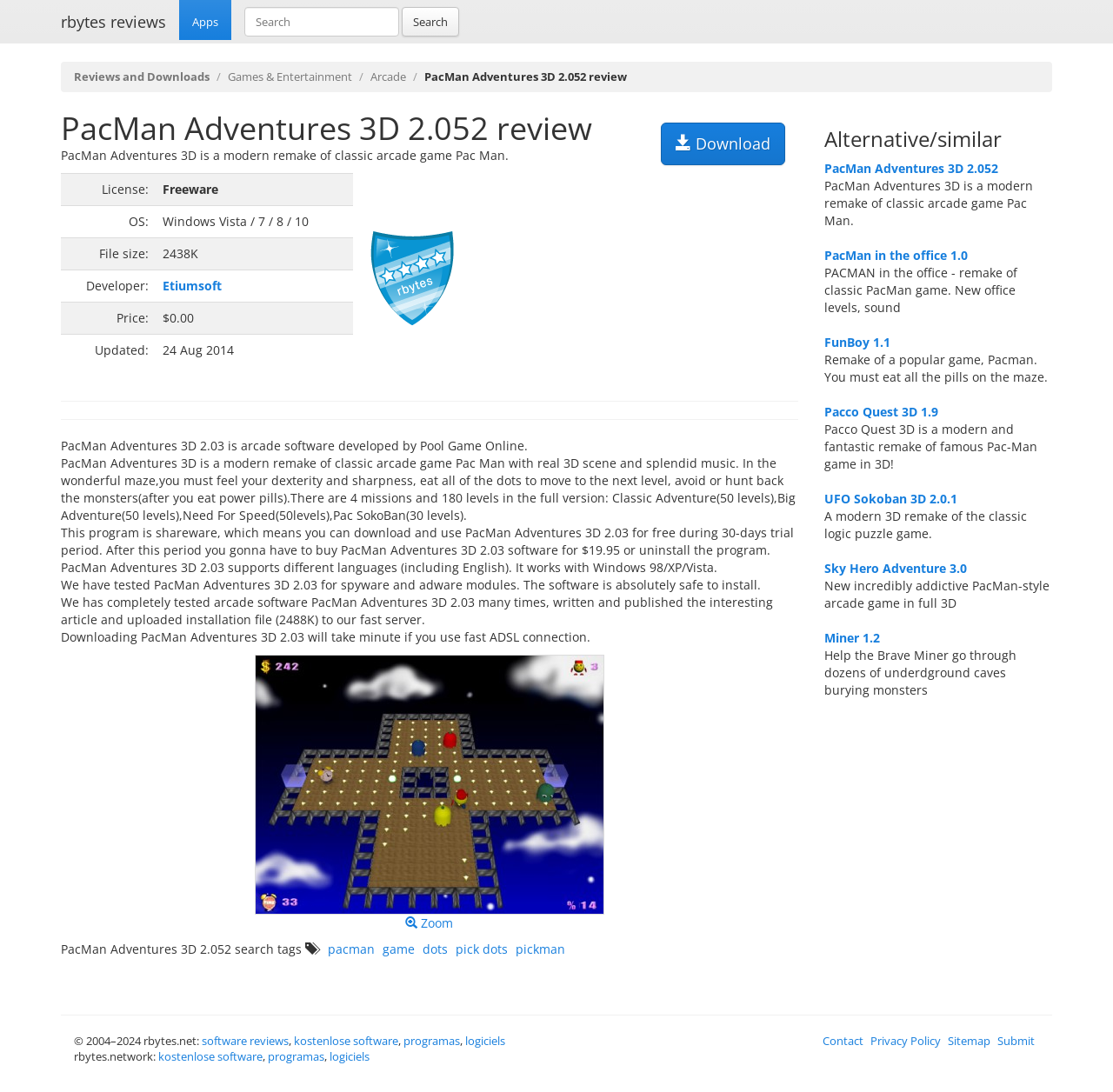Provide the bounding box coordinates of the HTML element described by the text: "Pacco Quest 3D 1.9". The coordinates should be in the format [left, top, right, bottom] with values between 0 and 1.

[0.74, 0.37, 0.843, 0.385]